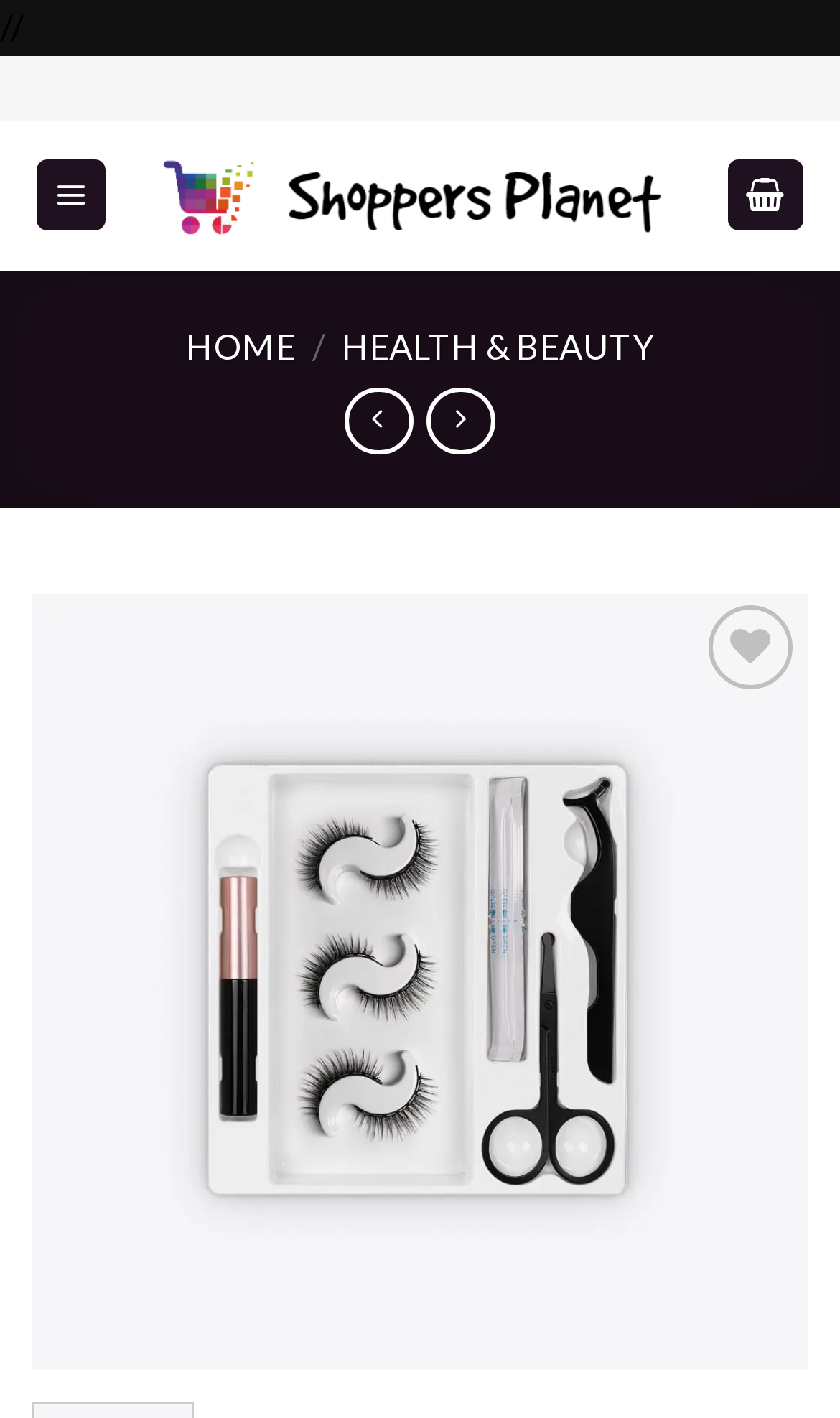Your task is to extract the text of the main heading from the webpage.

False Eyelashes Kit